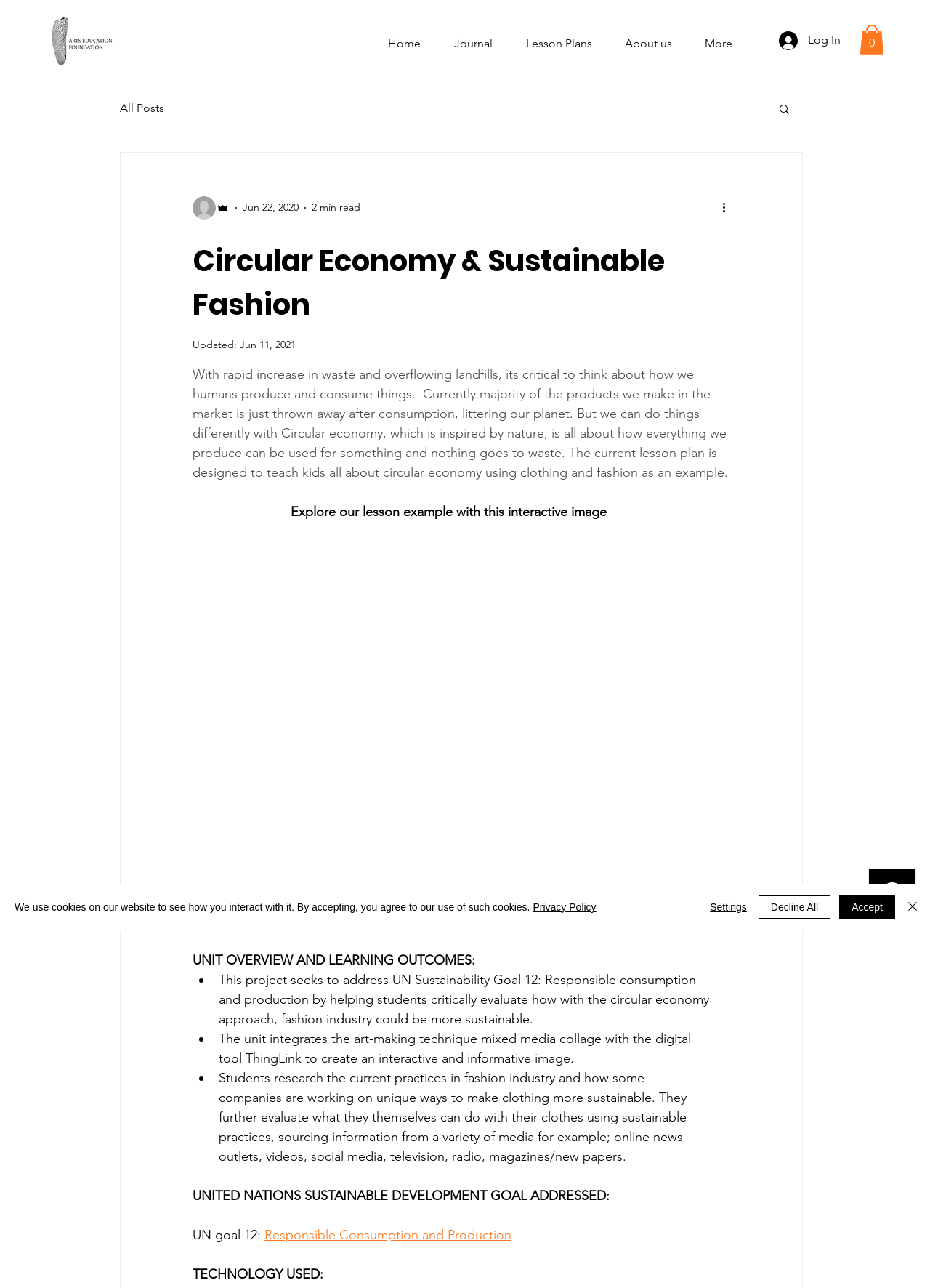Provide the bounding box coordinates of the UI element this sentence describes: "aria-label="More actions"".

[0.774, 0.154, 0.793, 0.168]